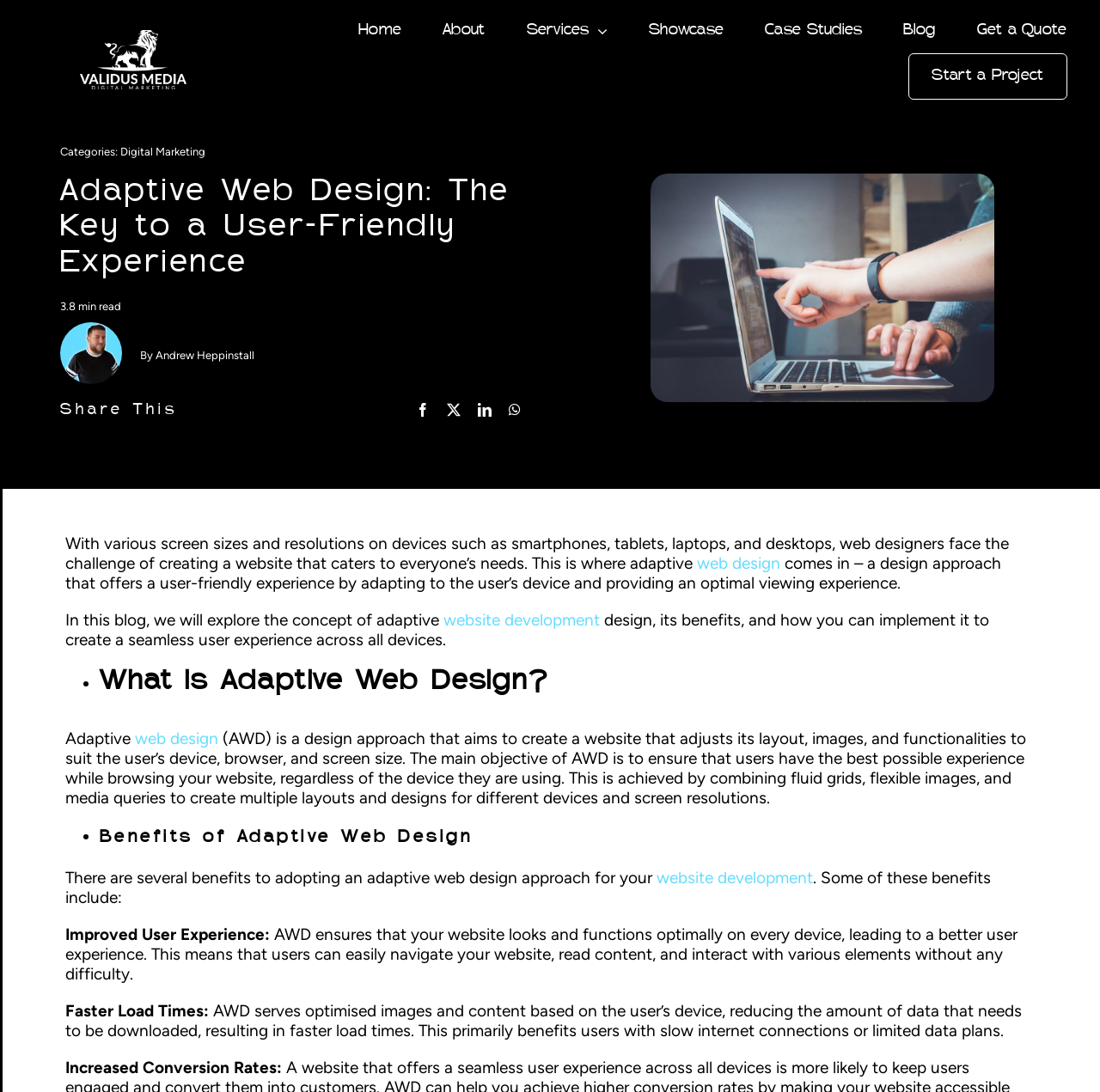What is the category of this blog?
Please provide a single word or phrase as your answer based on the screenshot.

Digital Marketing